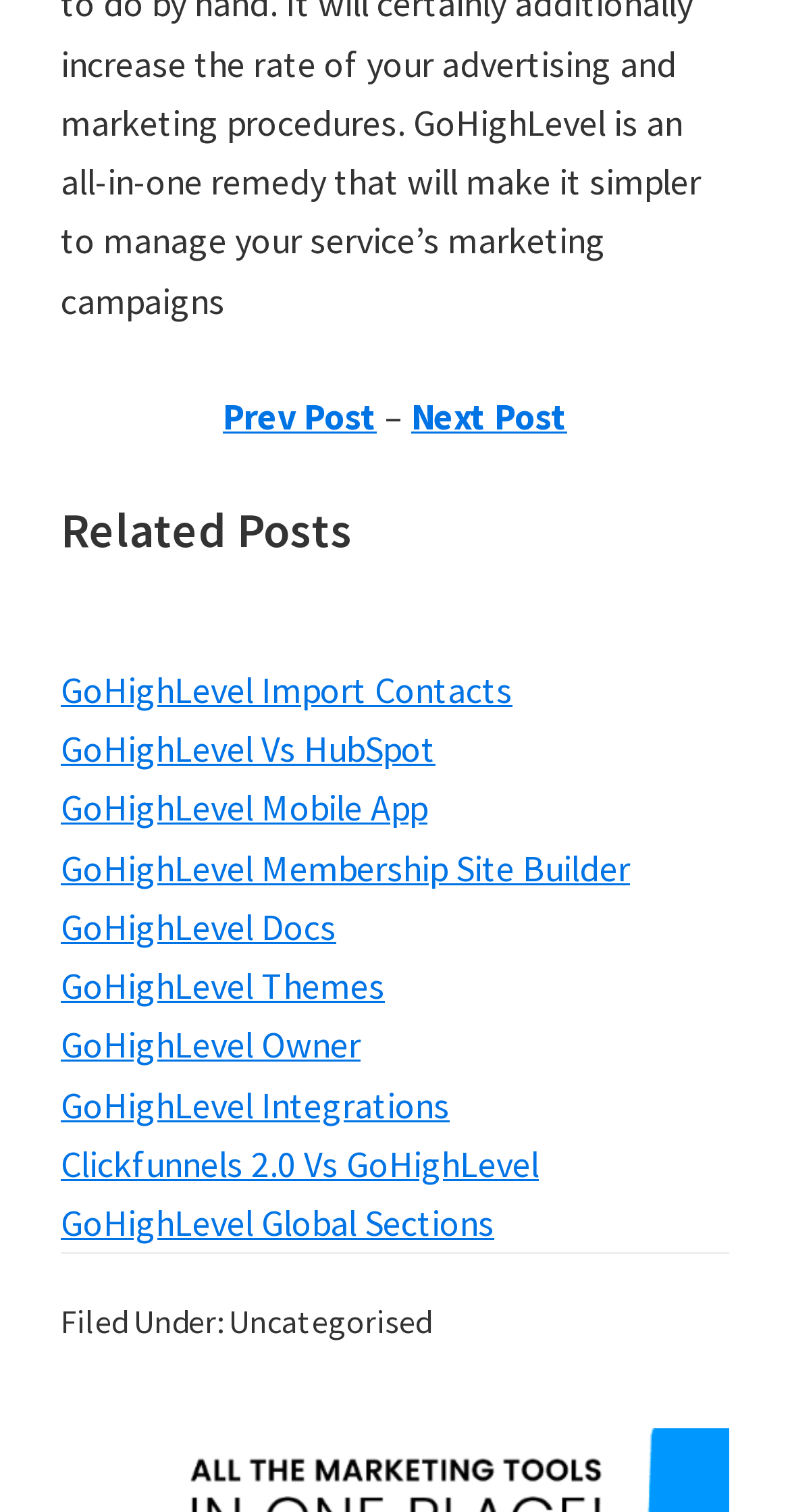What is the topic of the related posts section?
Please describe in detail the information shown in the image to answer the question.

The related posts section is headed by 'Related Posts GoHighLevel Website Samples', and all the links in this section have 'GoHighLevel' in their text, indicating that the topic of this section is GoHighLevel, a website or platform.